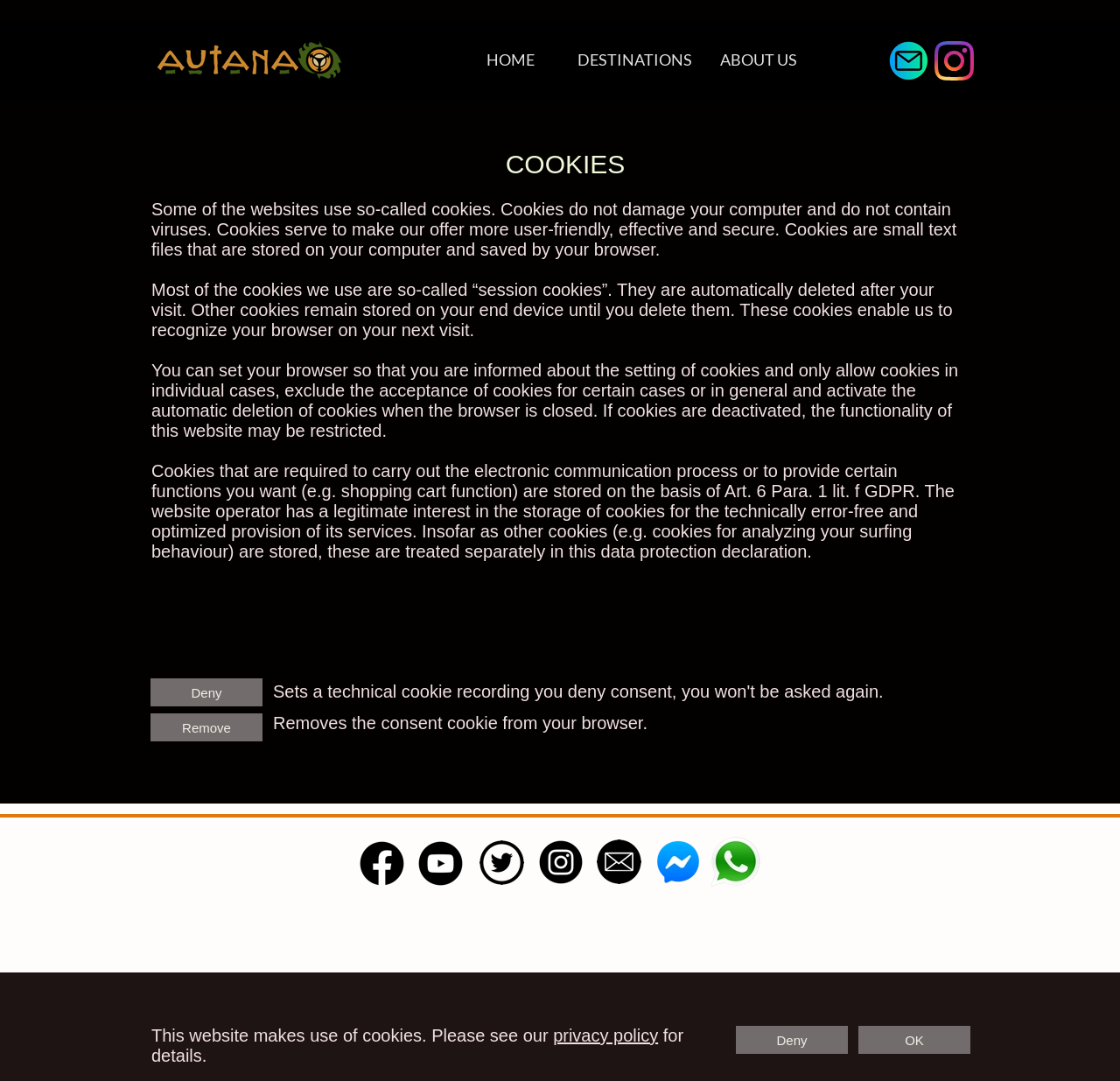Respond to the question below with a single word or phrase:
How many social media platforms are listed at the bottom of the webpage?

6